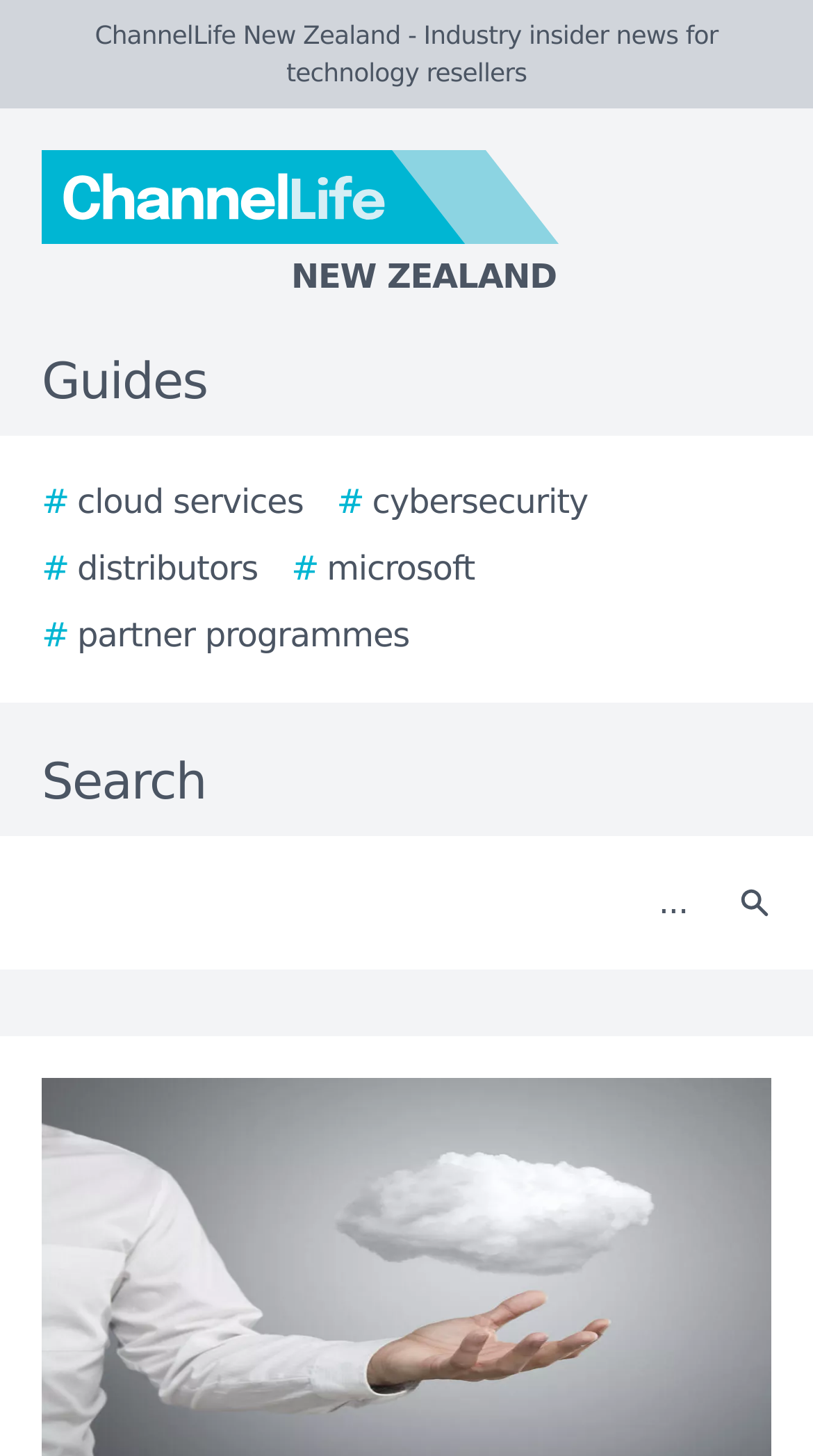Please locate the bounding box coordinates of the element that needs to be clicked to achieve the following instruction: "Click the ChannelLife New Zealand logo". The coordinates should be four float numbers between 0 and 1, i.e., [left, top, right, bottom].

[0.0, 0.103, 0.923, 0.208]